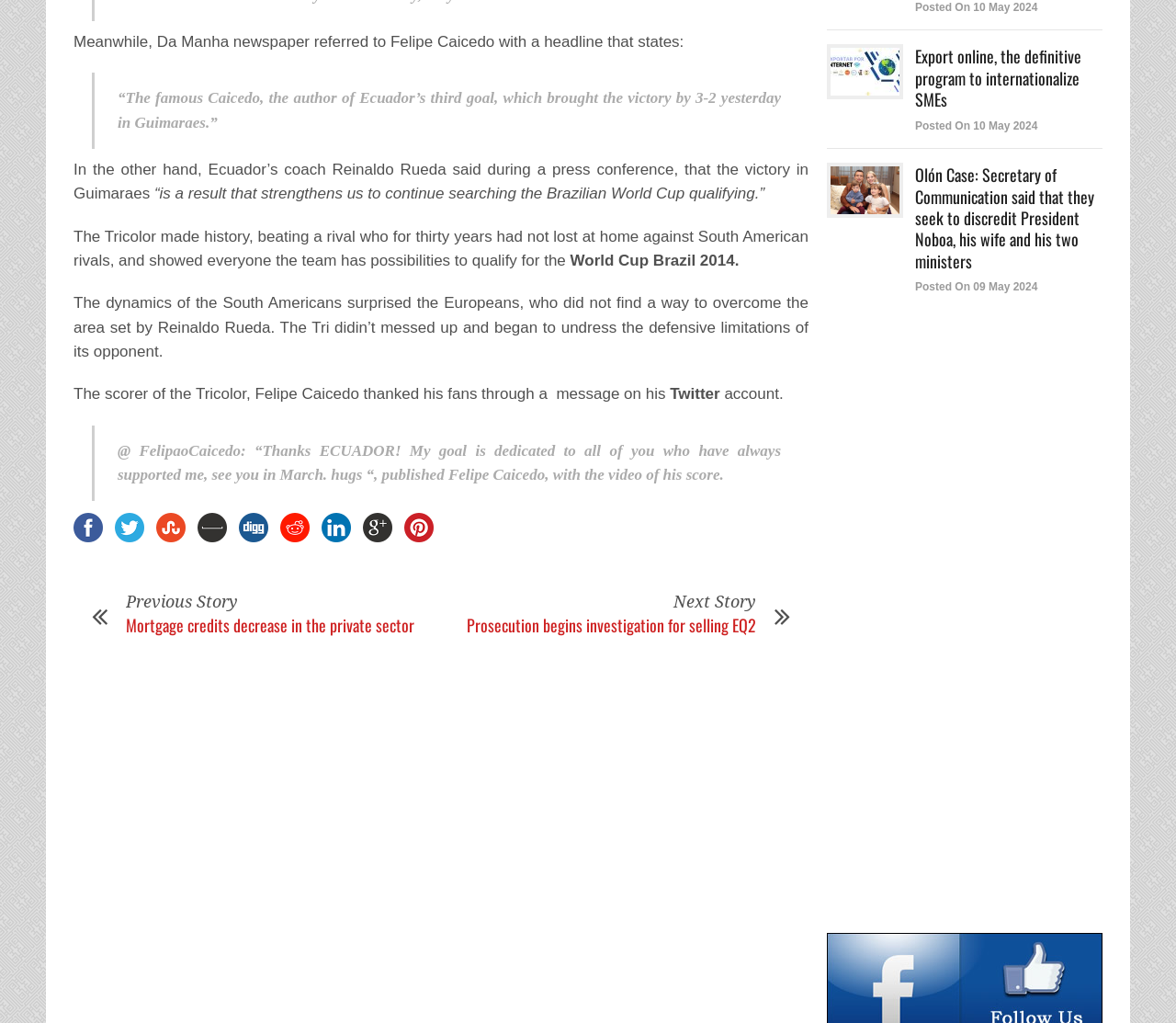Bounding box coordinates should be provided in the format (top-left x, top-left y, bottom-right x, bottom-right y) with all values between 0 and 1. Identify the bounding box for this UI element: Posted On 10 May 2024

[0.778, 0.001, 0.882, 0.013]